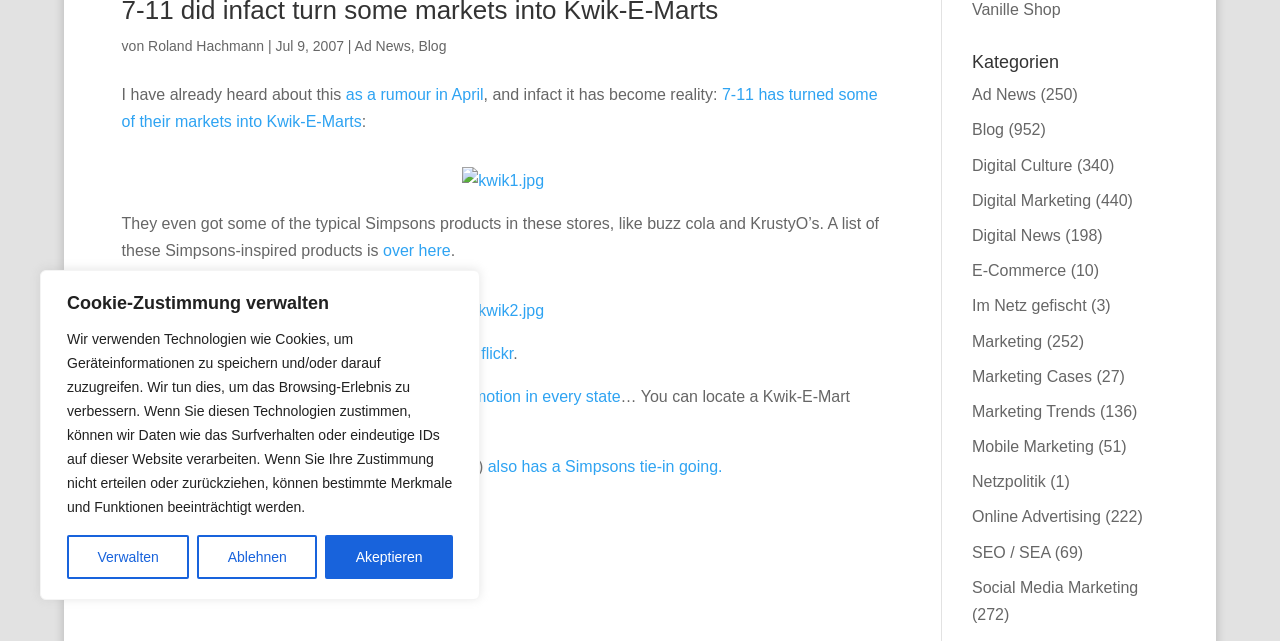Identify the bounding box coordinates for the UI element described as: "SEO / SEA". The coordinates should be provided as four floats between 0 and 1: [left, top, right, bottom].

[0.759, 0.848, 0.82, 0.875]